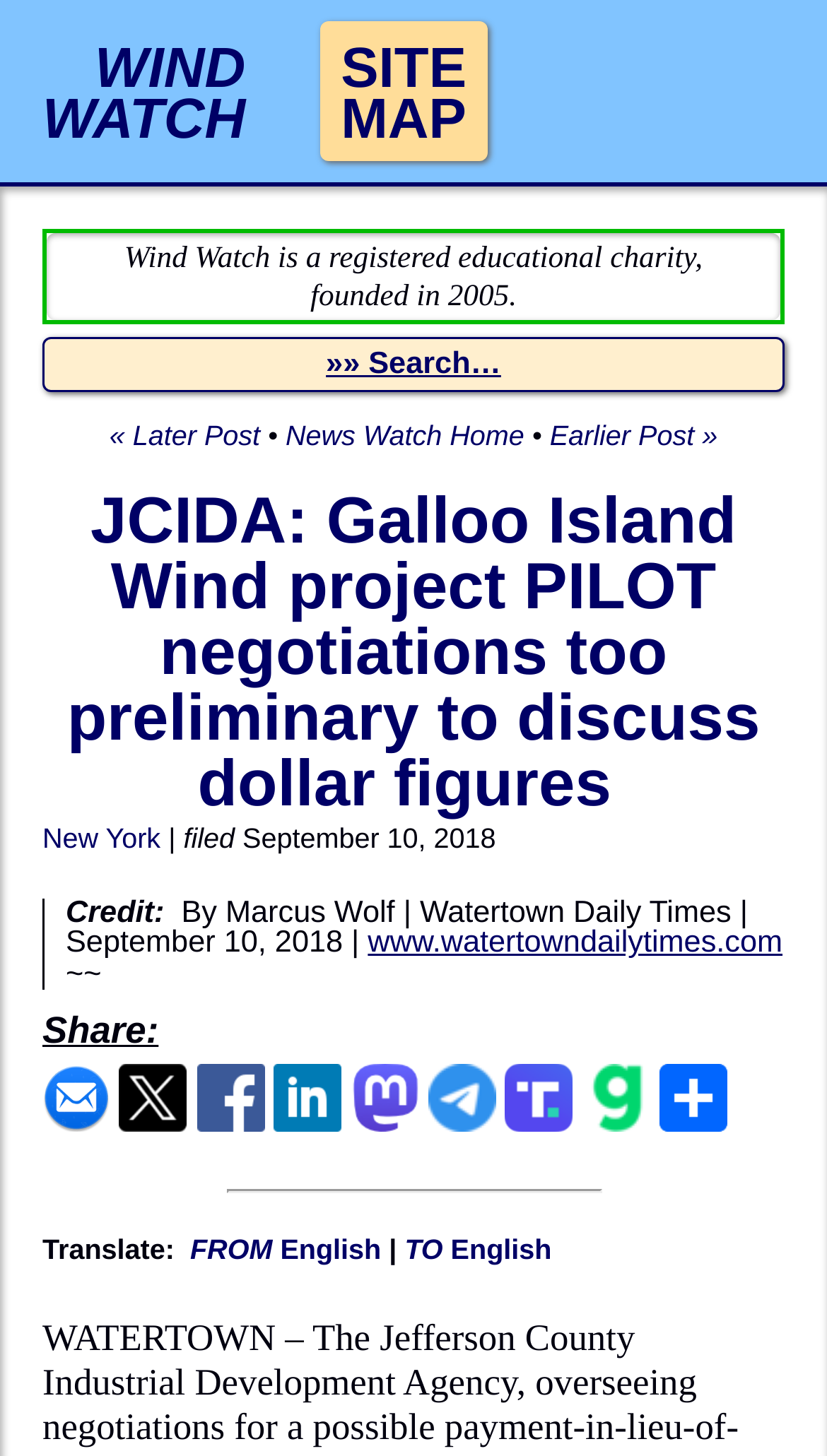Show the bounding box coordinates of the region that should be clicked to follow the instruction: "Go to News Watch Home."

[0.345, 0.288, 0.634, 0.31]